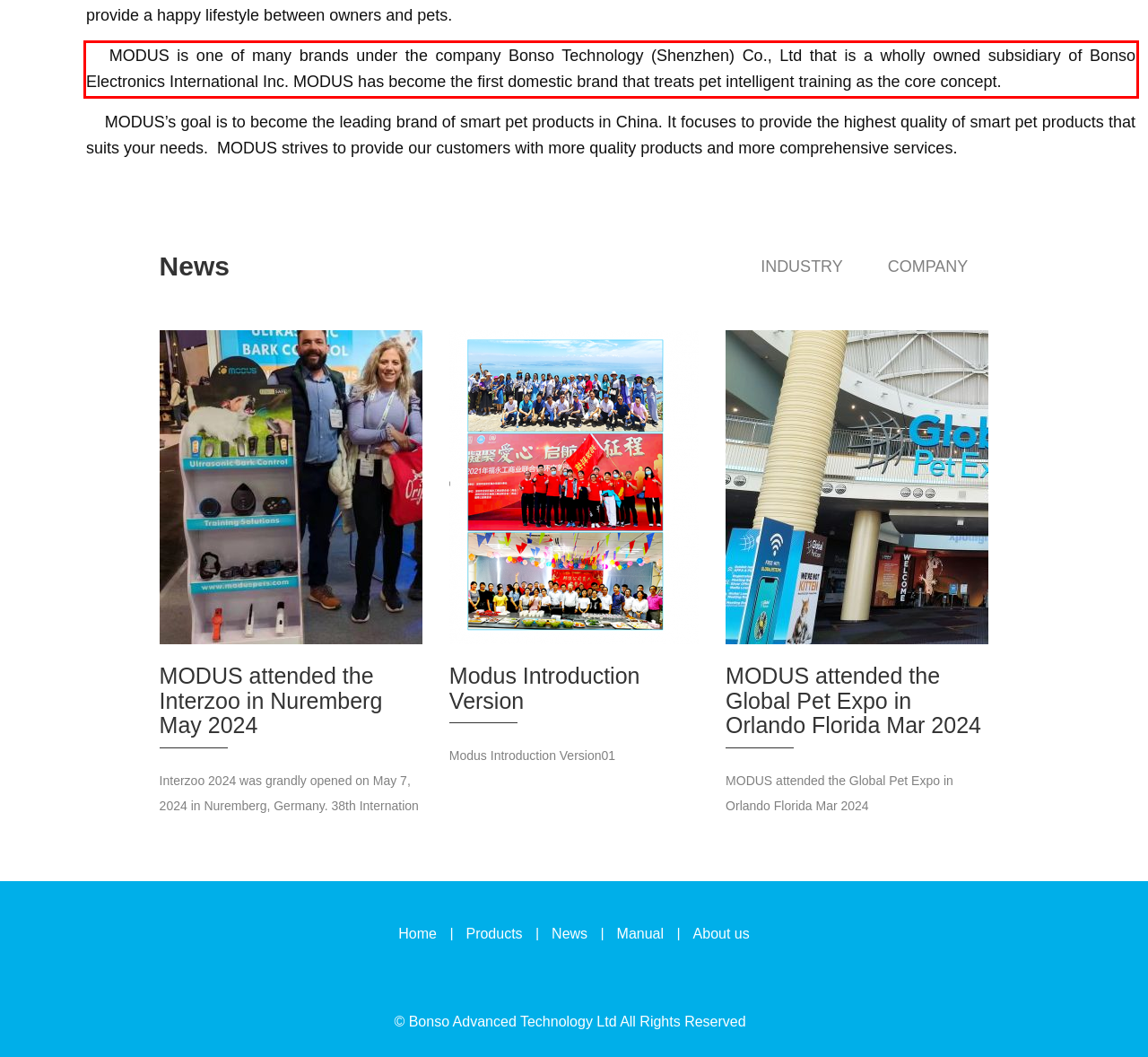By examining the provided screenshot of a webpage, recognize the text within the red bounding box and generate its text content.

MODUS is one of many brands under the company Bonso Technology (Shenzhen) Co., Ltd that is a wholly owned subsidiary of Bonso Electronics International Inc. MODUS has become the first domestic brand that treats pet intelligent training as the core concept.